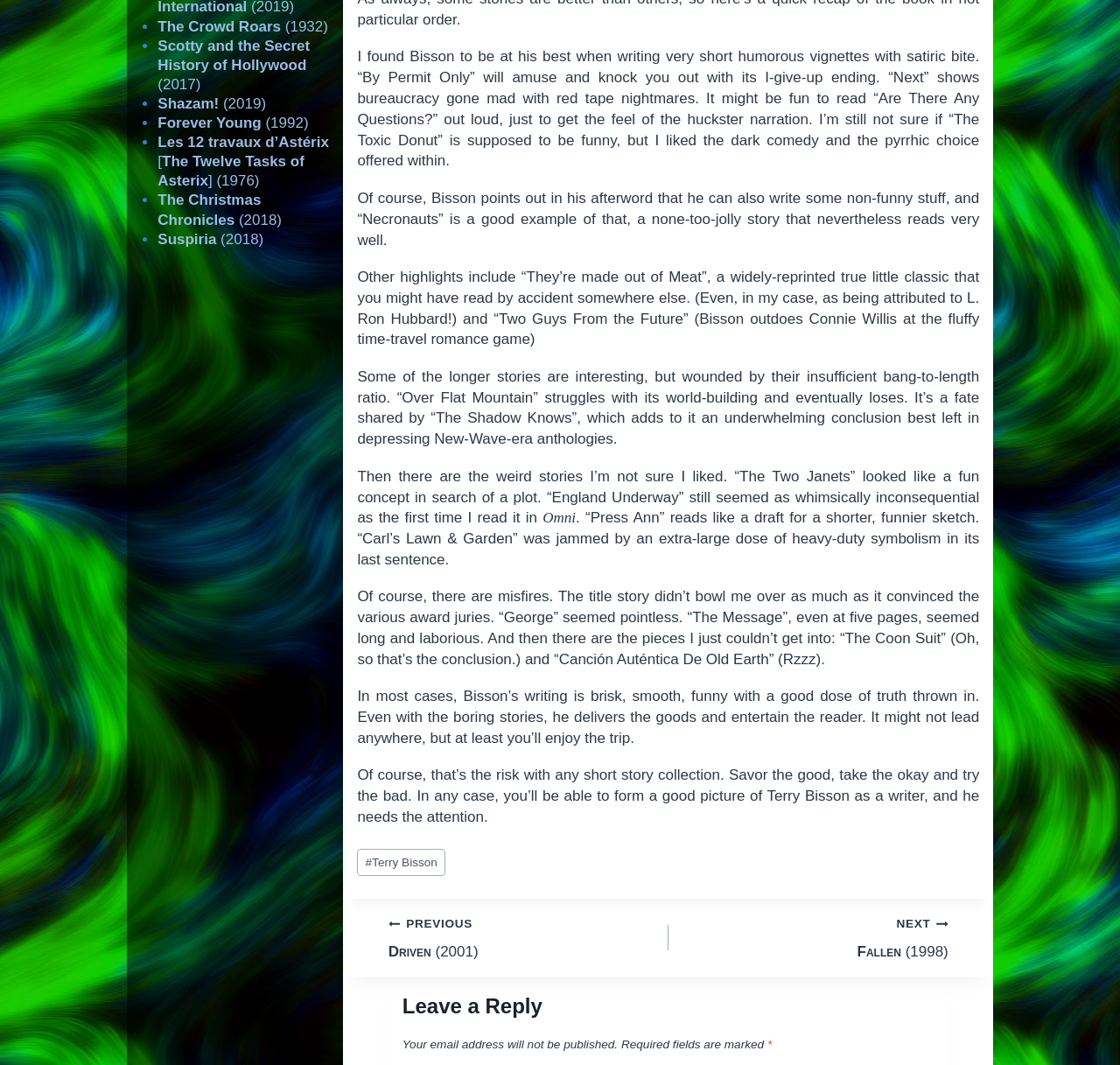Please determine the bounding box coordinates for the element with the description: "The Christmas Chronicles (2018)".

[0.141, 0.18, 0.252, 0.214]